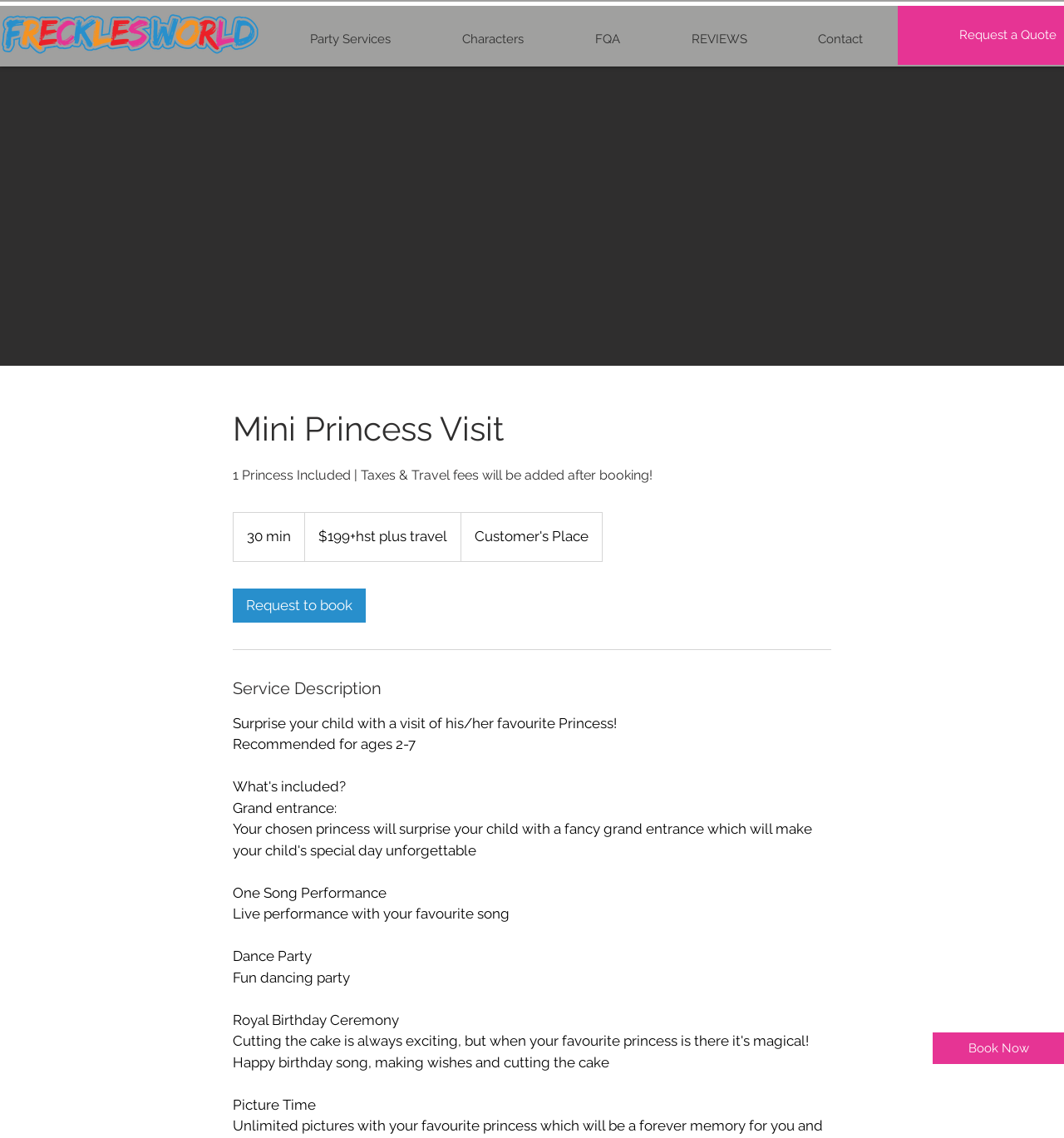Give an extensive and precise description of the webpage.

This webpage is about a "Mini Princess Visit" service offered by Freckles World Children's Party Entertainment in Toronto. At the top left corner, there is a small image of a princess, accompanied by a navigation menu that includes links to "Party Services", "Characters", "FQA", "REVIEWS", and "Contact". 

Below the navigation menu, there is a prominent header section that takes up most of the width of the page. It displays the title "Mini Princess Visit" in large font, along with a brief description: "1 Princess Included | Taxes & Travel fees will be added after booking!". 

To the right of the title, there are two short lines of text: "30 min" and "$199+hst plus travel", which likely indicate the duration and price of the service. 

Underneath the title and description, there is a call-to-action link "Request to book" that encourages users to book the service. A horizontal separator line follows, separating the booking section from the service description section. 

The service description section is headed by a subheading "Service Description", which suggests that this section will provide more details about the "Mini Princess Visit" service.